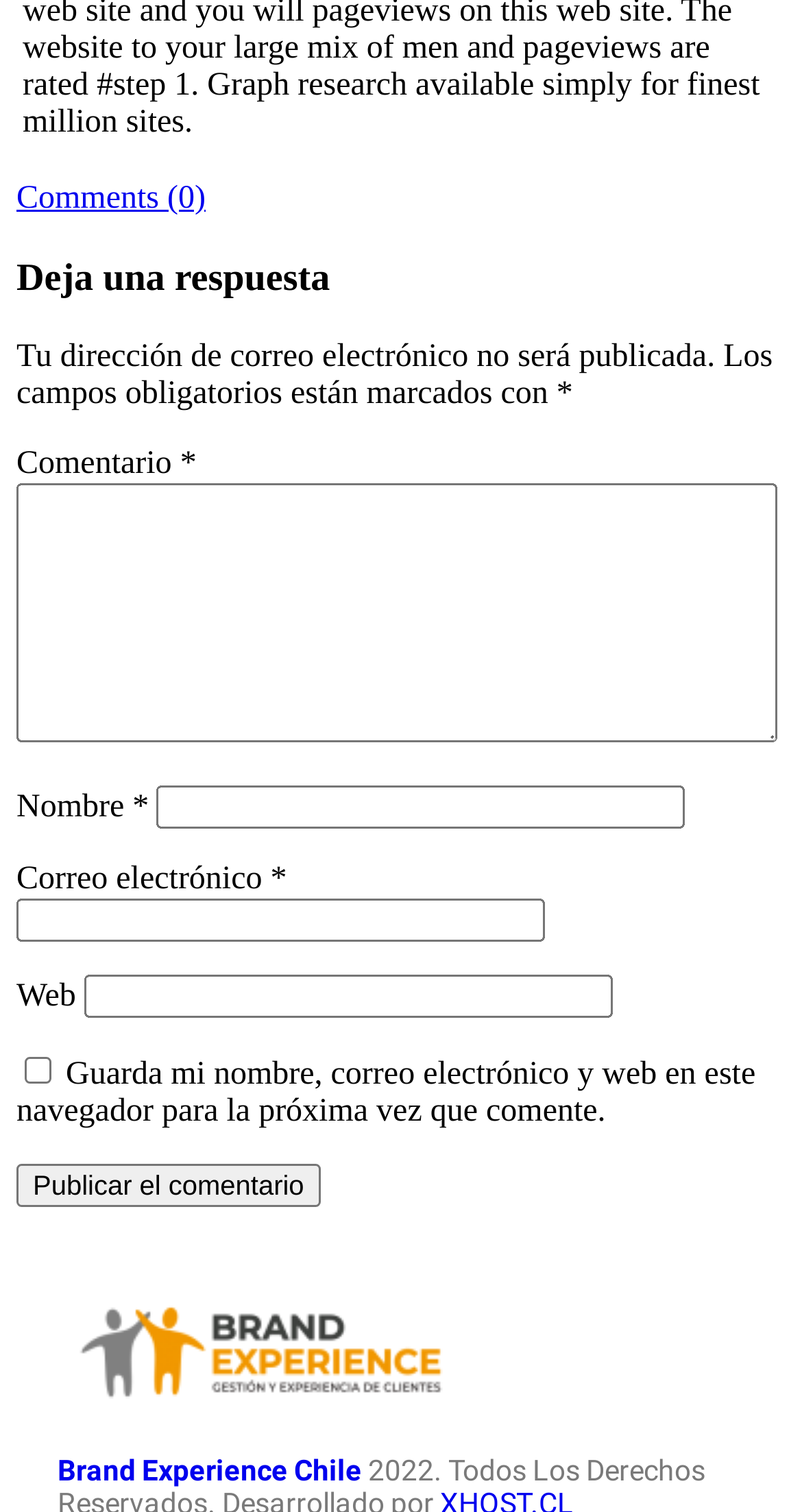How many text fields are required?
Using the image as a reference, deliver a detailed and thorough answer to the question.

I counted the number of text fields with the 'required: True' attribute, which are 'Comentario *', 'Nombre *', and 'Correo electrónico *'. Therefore, there are 3 required text fields.